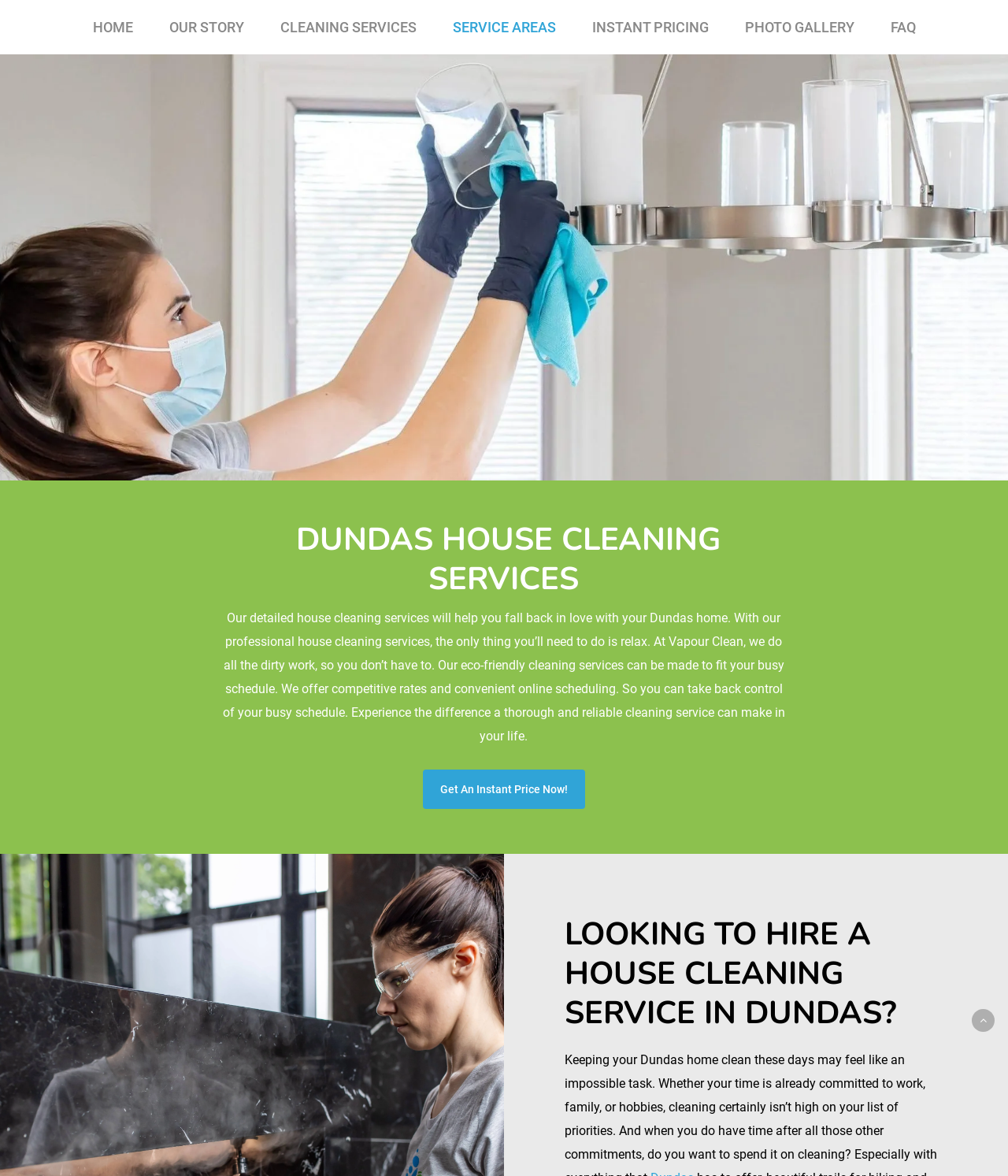Identify the bounding box coordinates of the clickable region required to complete the instruction: "view photo gallery". The coordinates should be given as four float numbers within the range of 0 and 1, i.e., [left, top, right, bottom].

[0.723, 0.013, 0.863, 0.046]